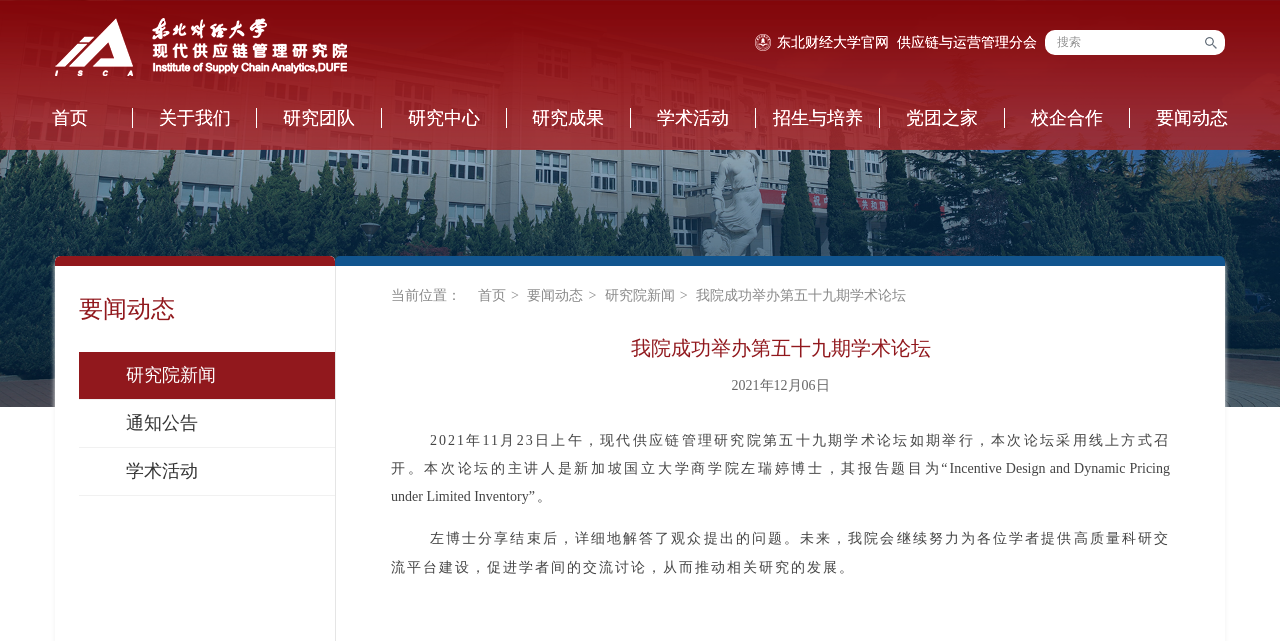Answer the question below in one word or phrase:
How many links are there in the navigation menu?

11